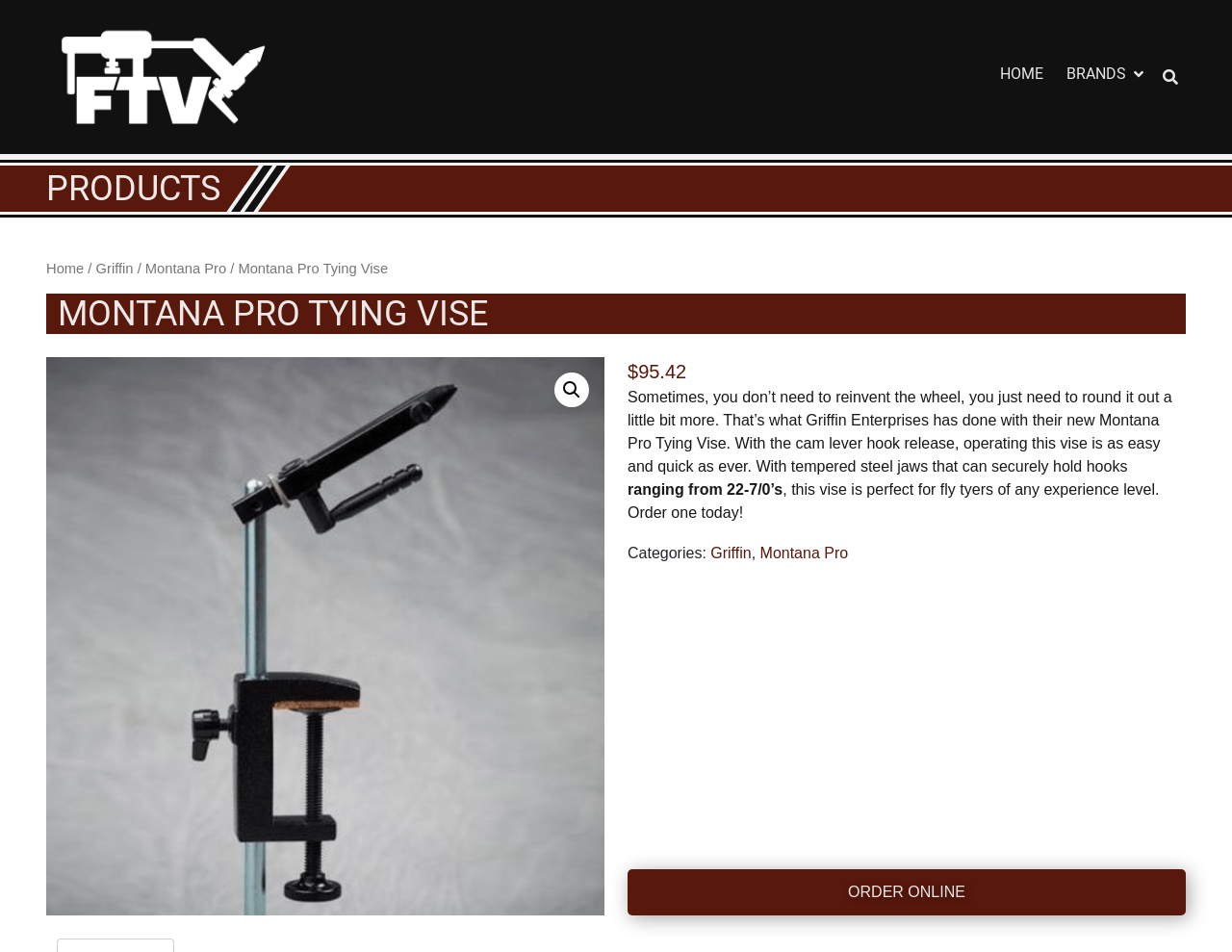Please identify the bounding box coordinates of the element on the webpage that should be clicked to follow this instruction: "Search for a keyword". The bounding box coordinates should be given as four float numbers between 0 and 1, formatted as [left, top, right, bottom].

None